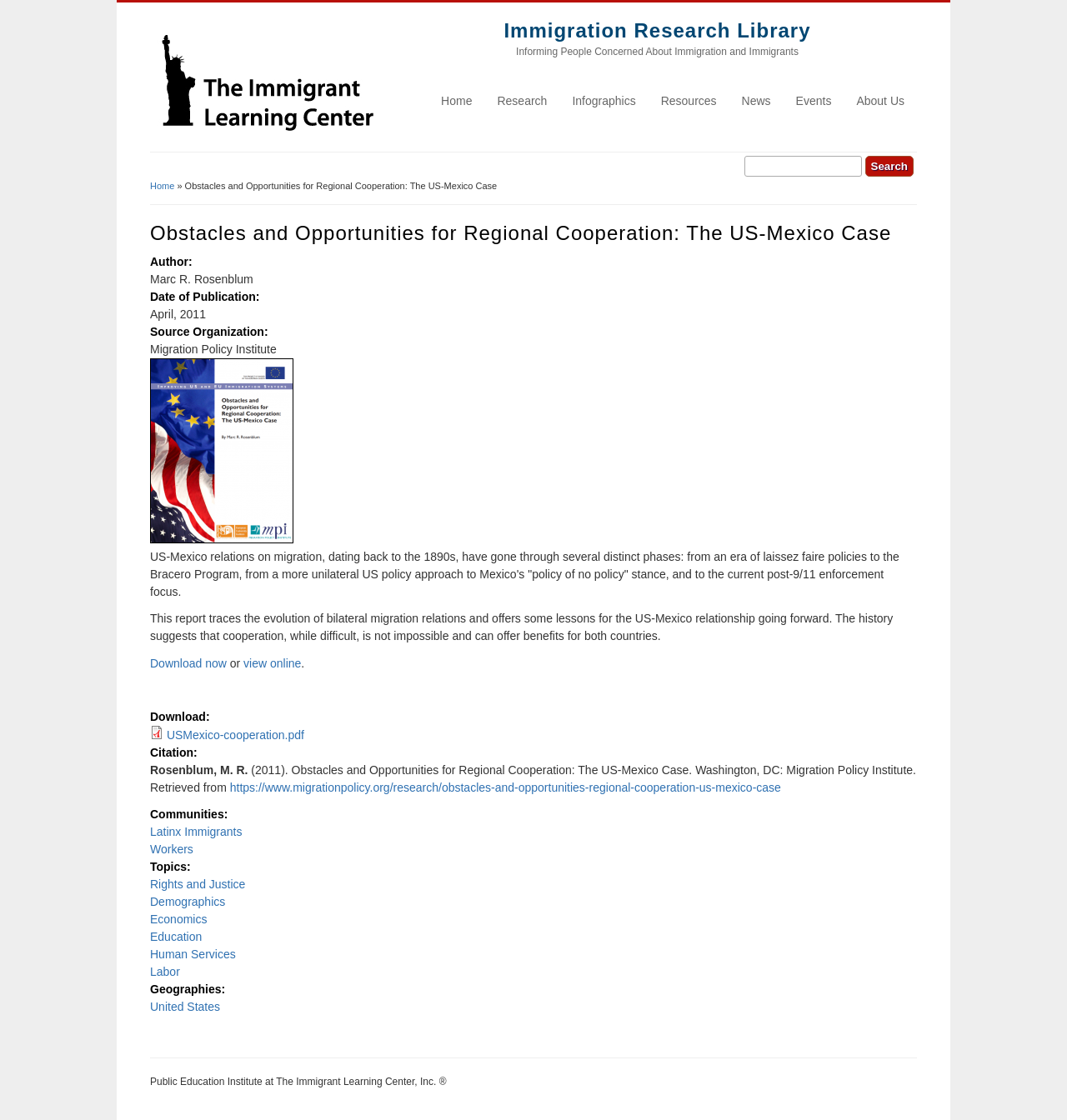Based on the image, give a detailed response to the question: What is the topic of the report?

I found the answer by looking at the link elements with the text 'Rights and Justice' which is located at the bottom of the webpage, indicating that it is one of the topics of the report.